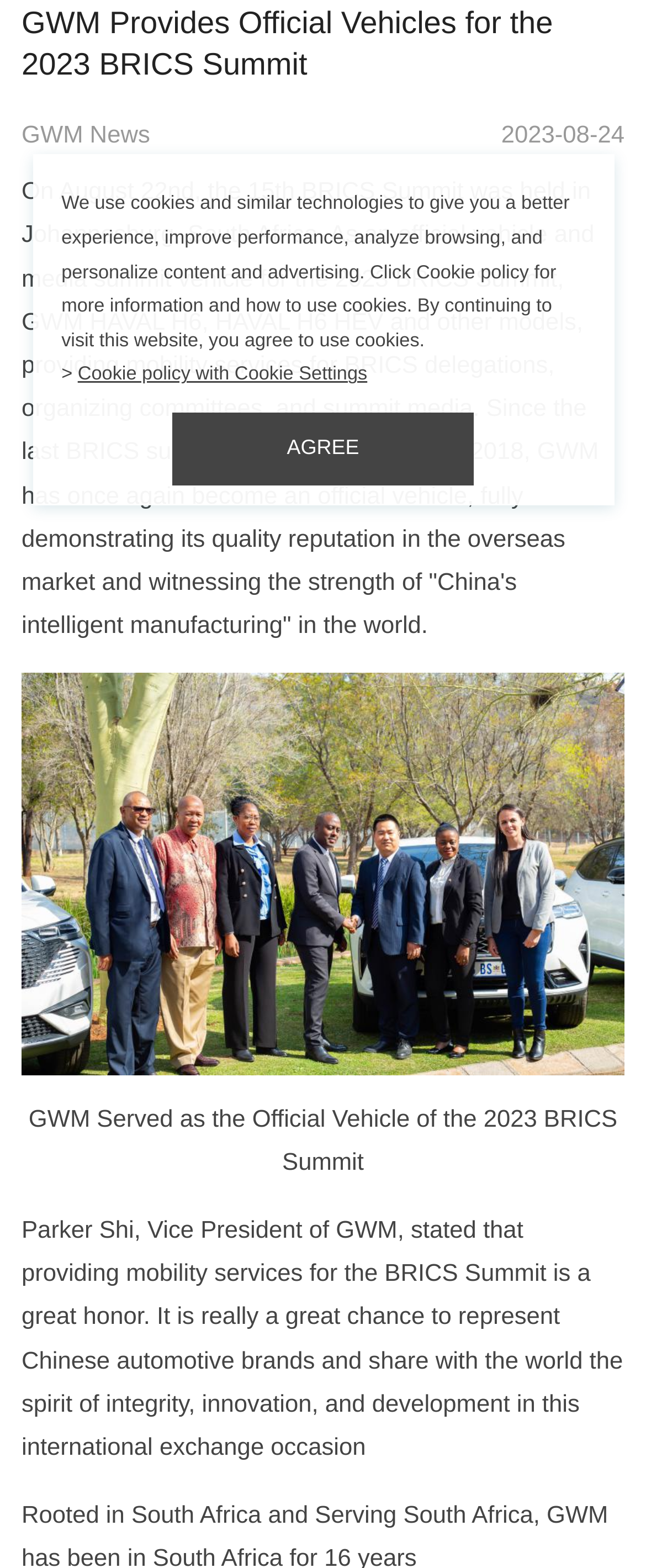Using the webpage screenshot, find the UI element described by Madagascar. Provide the bounding box coordinates in the format (top-left x, top-left y, bottom-right x, bottom-right y), ensuring all values are floating point numbers between 0 and 1.

[0.51, 0.834, 0.93, 0.873]